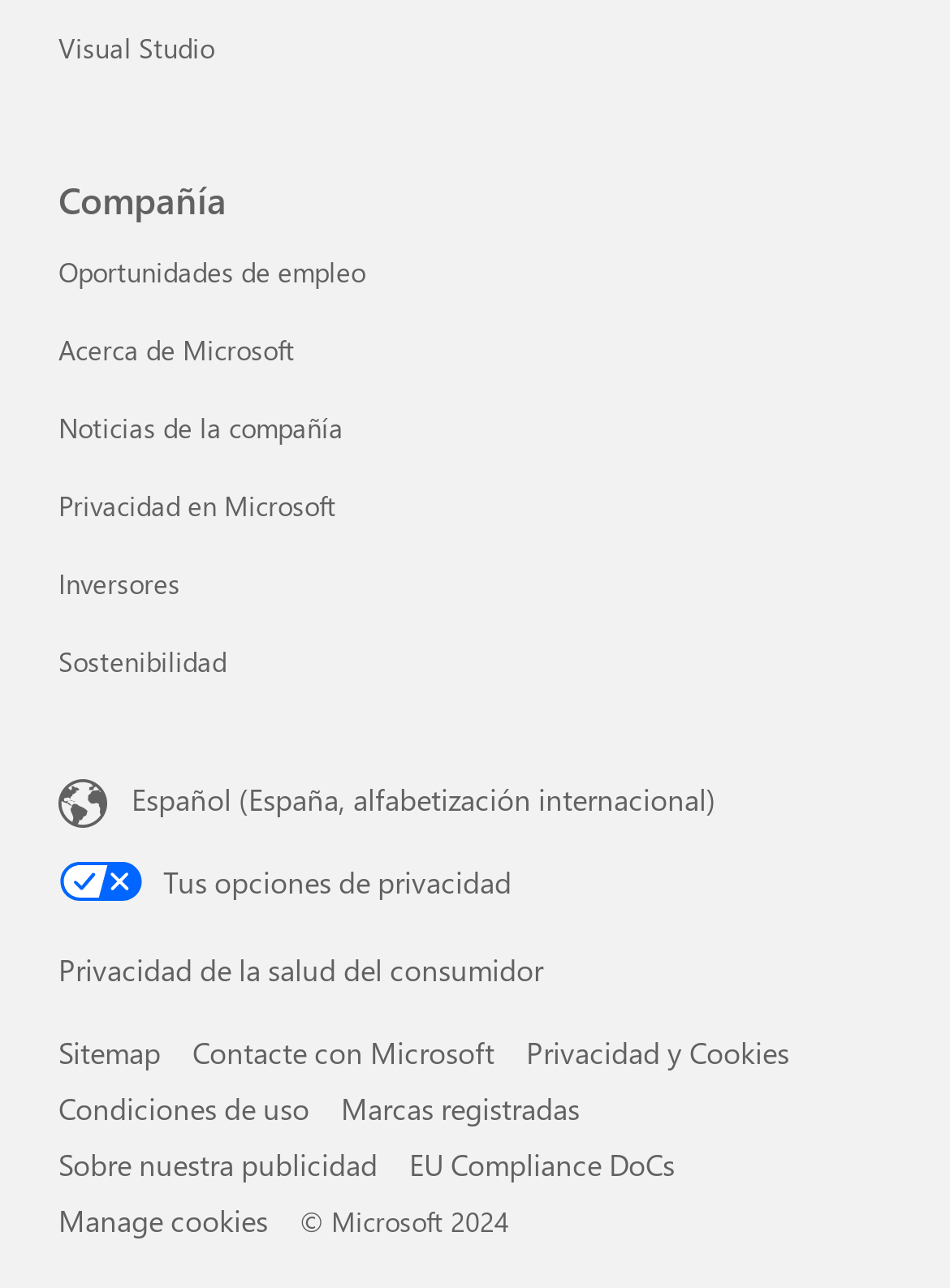Given the element description Contacte con Microsoft, specify the bounding box coordinates of the corresponding UI element in the format (top-left x, top-left y, bottom-right x, bottom-right y). All values must be between 0 and 1.

[0.203, 0.802, 0.521, 0.832]